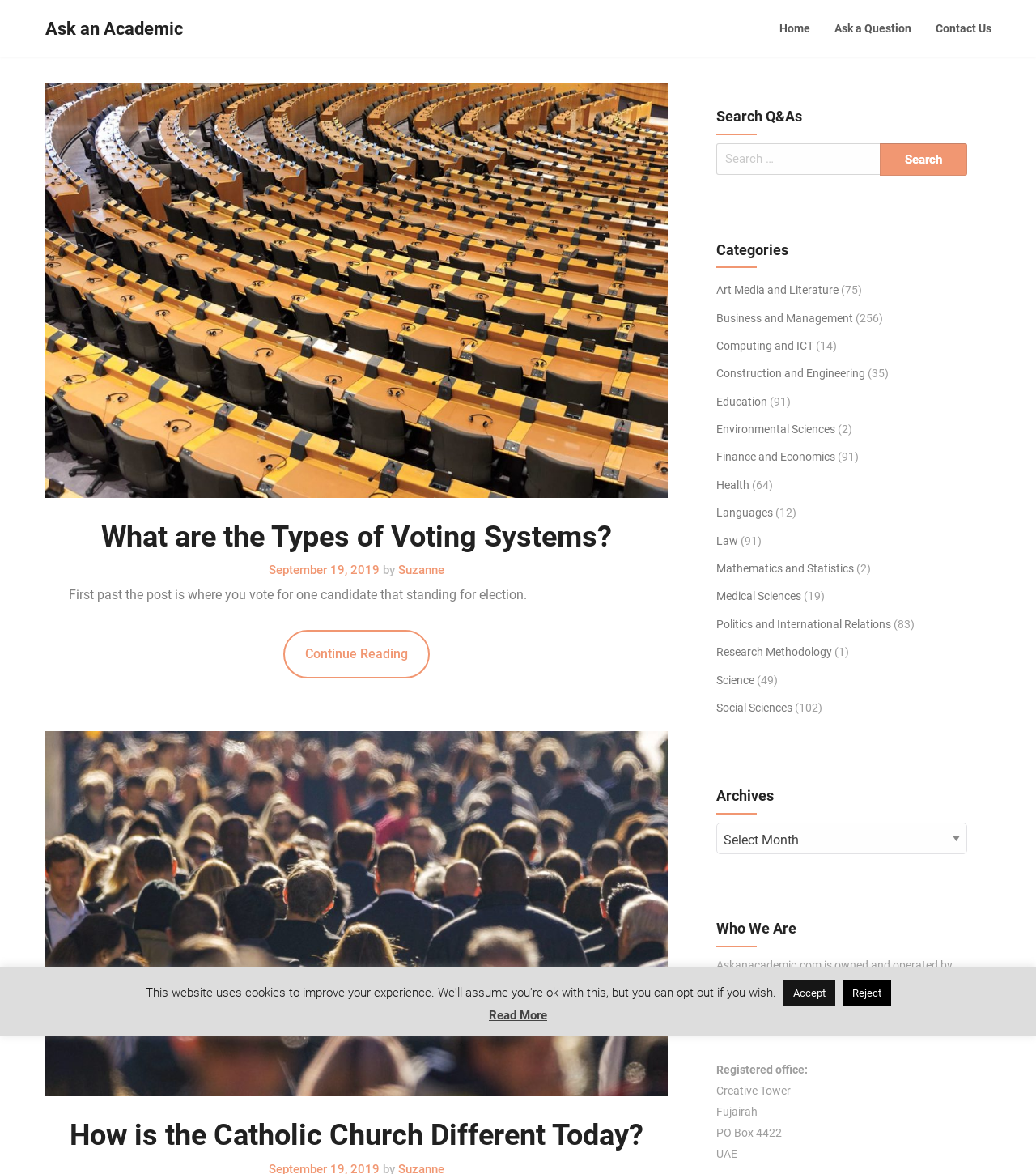Please identify the bounding box coordinates of where to click in order to follow the instruction: "Contact us".

[0.891, 0.002, 0.969, 0.046]